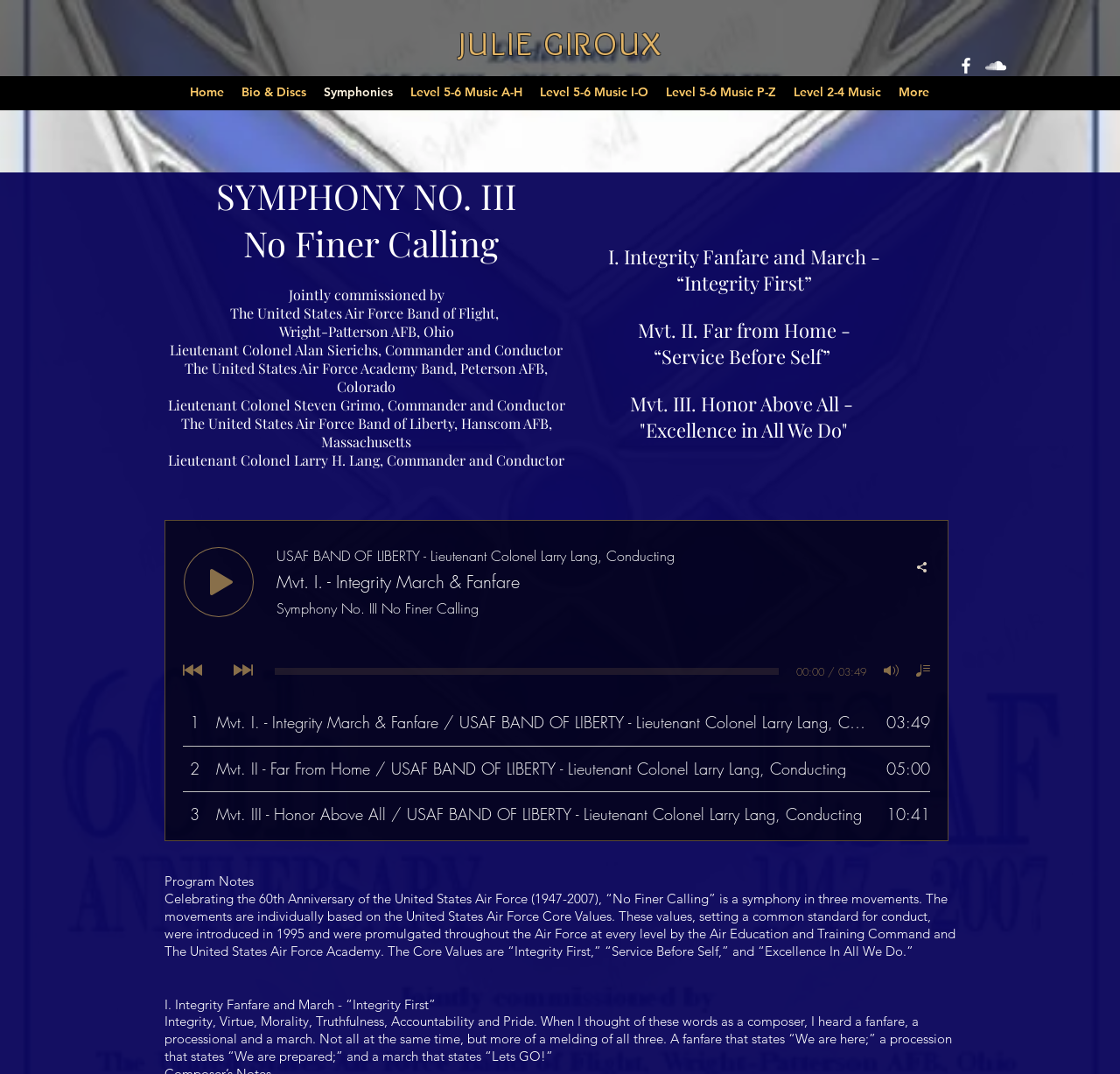What is the title of the second movement of the symphony?
Look at the image and answer the question using a single word or phrase.

Far from Home